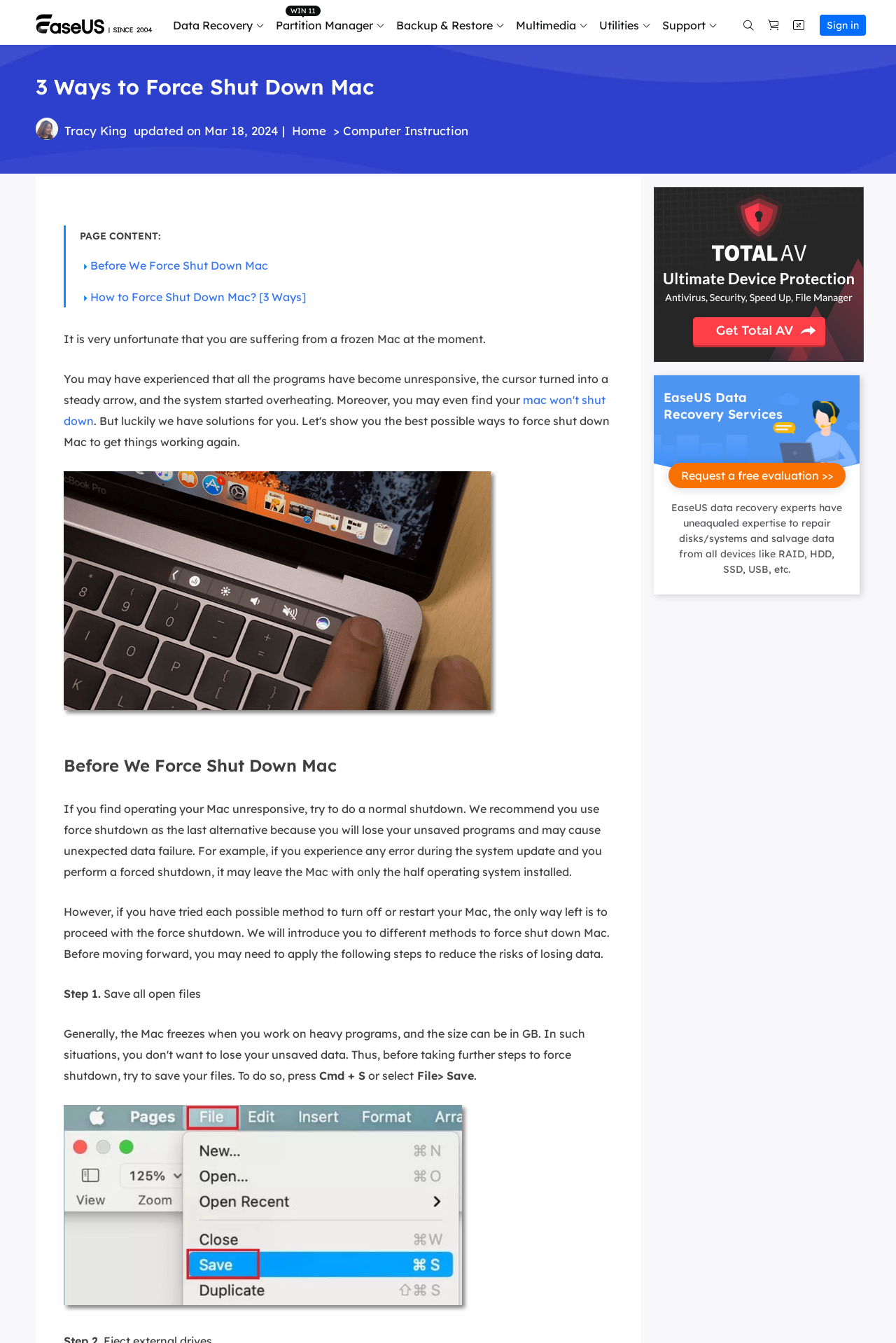Pinpoint the bounding box coordinates of the element that must be clicked to accomplish the following instruction: "Go to Partition Manager". The coordinates should be in the format of four float numbers between 0 and 1, i.e., [left, top, right, bottom].

[0.3, 0.011, 0.435, 0.027]